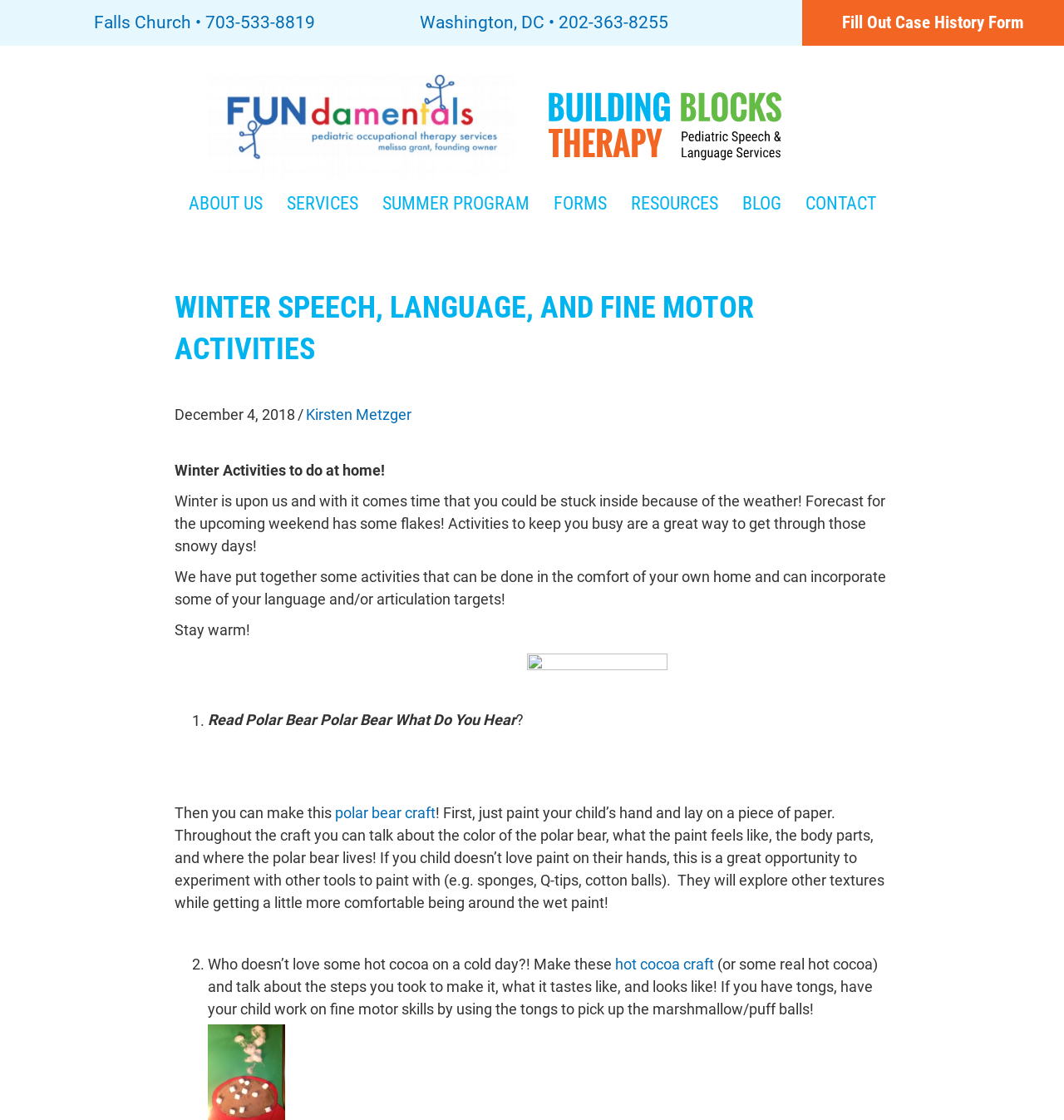Please determine the bounding box coordinates for the UI element described as: "polar bear craft".

[0.315, 0.718, 0.409, 0.734]